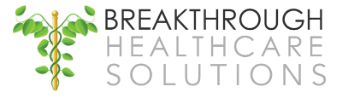What does the logo reflect?
Using the image as a reference, answer the question in detail.

The logo of Breakthrough Healthcare Solutions reflects the organization's mission to provide transformative healthcare services and resources, conveying a sense of innovation and commitment to enhancing healthcare outcomes.